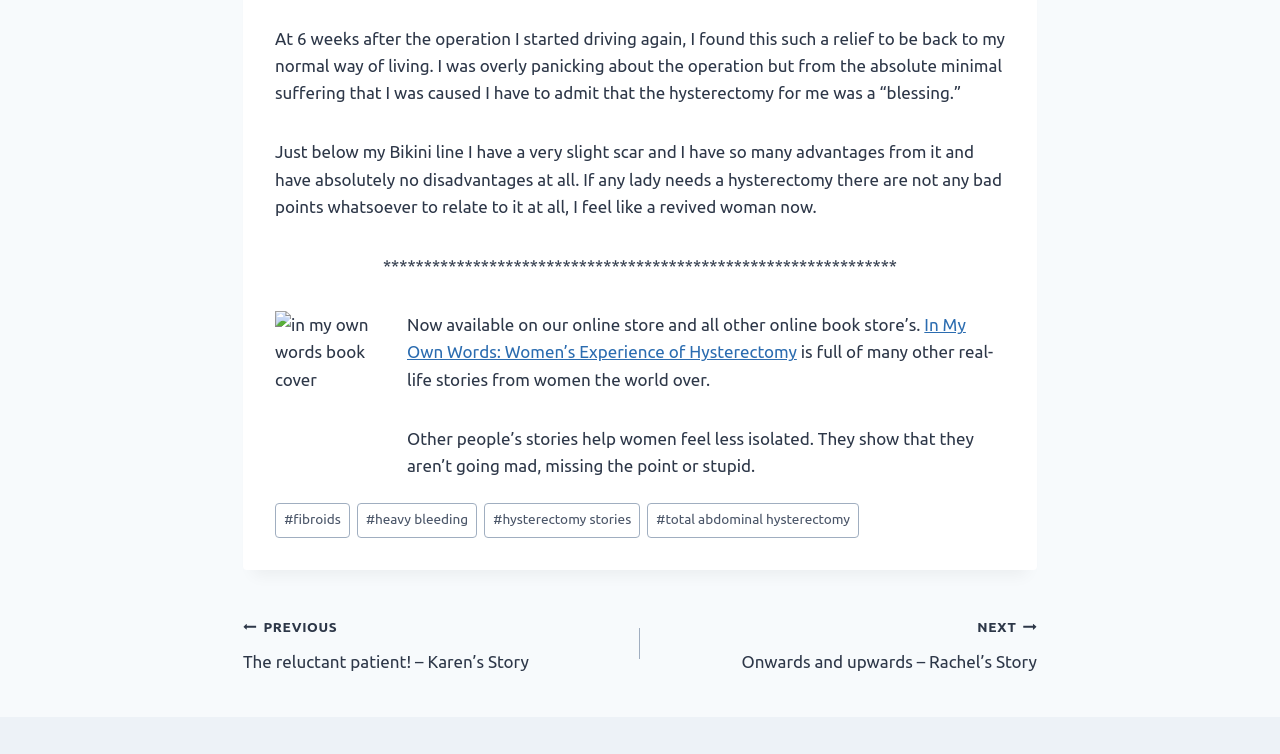Determine the bounding box of the UI element mentioned here: "Home". The coordinates must be in the format [left, top, right, bottom] with values ranging from 0 to 1.

None